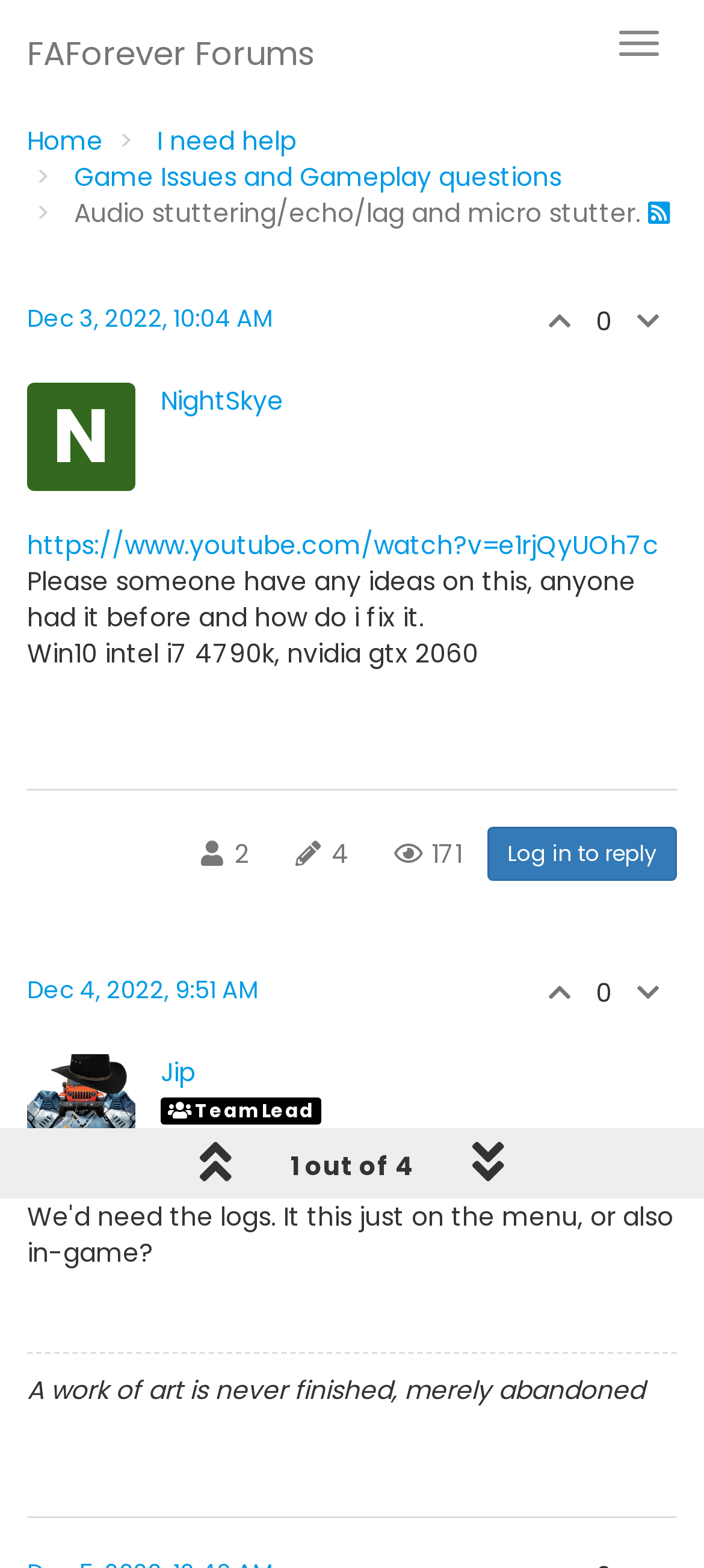Locate the bounding box coordinates of the element's region that should be clicked to carry out the following instruction: "Click the 'Game Issues and Gameplay questions' link". The coordinates need to be four float numbers between 0 and 1, i.e., [left, top, right, bottom].

[0.105, 0.101, 0.797, 0.124]